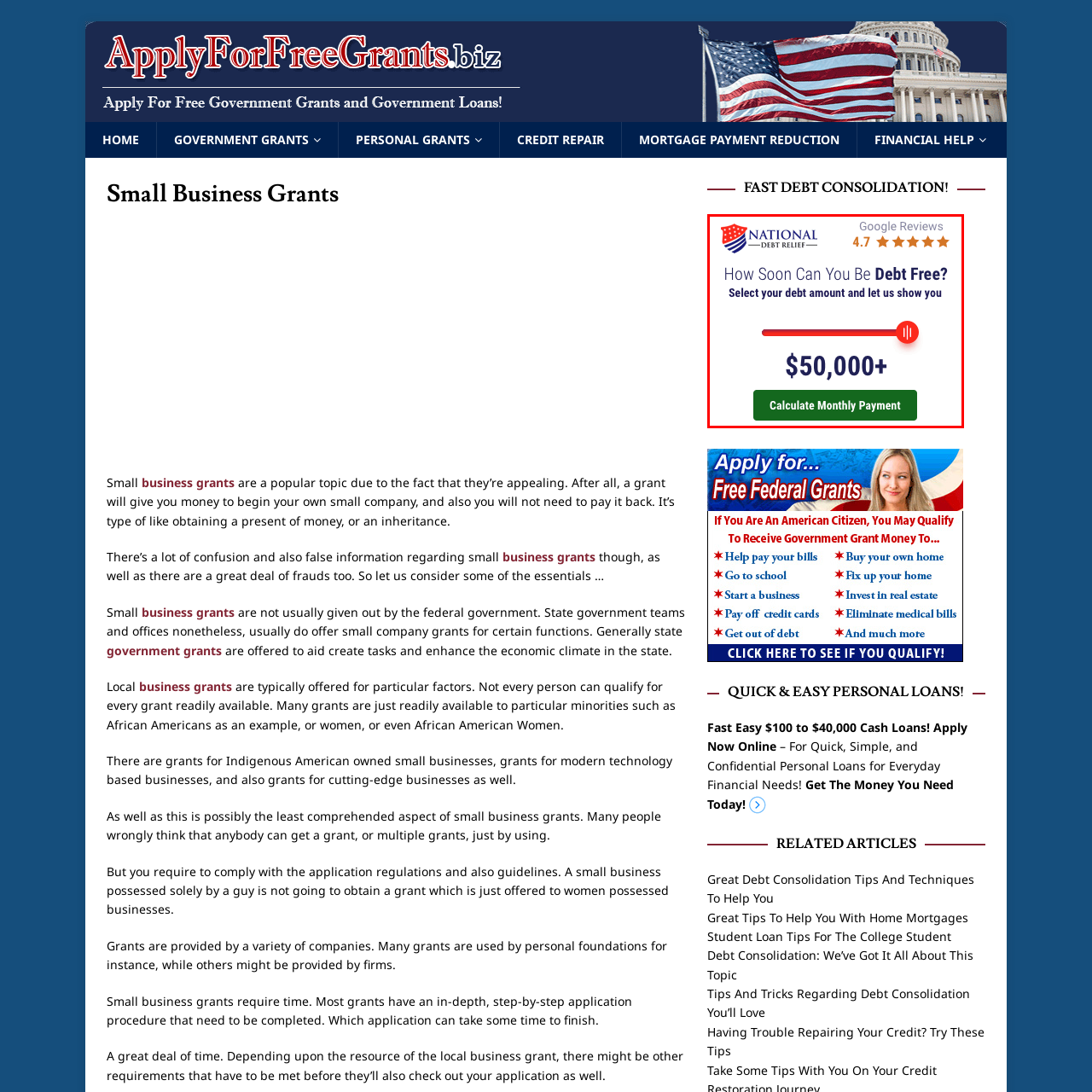What is the purpose of the sliding scale element?
Focus on the image inside the red bounding box and offer a thorough and detailed answer to the question.

The sliding scale element is an interactive feature in the graphic that allows users to input their debt amount, and based on that, it facilitates the calculation of monthly payments, providing users with a personalized estimate of their debt repayment plan.